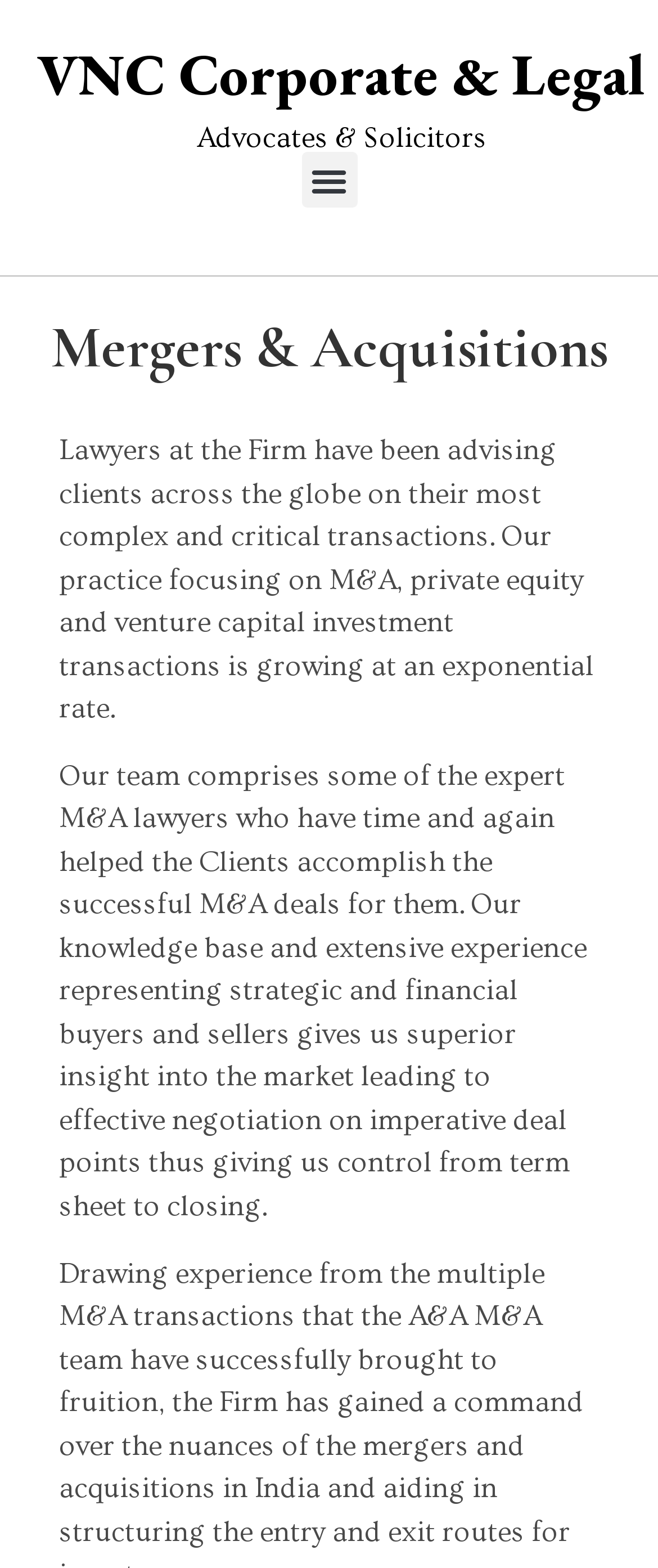Using the information shown in the image, answer the question with as much detail as possible: What type of transactions do the lawyers at the firm advise on?

The question is asking about the type of transactions the lawyers at the firm advise on. This information can be found in the StaticText element with the text 'Lawyers at the Firm have been advising clients across the globe on their most complex and critical transactions. Our practice focusing on M&A, private equity and venture capital investment transactions is growing at an exponential rate.' The text explicitly mentions M&A, private equity, and venture capital investment transactions.